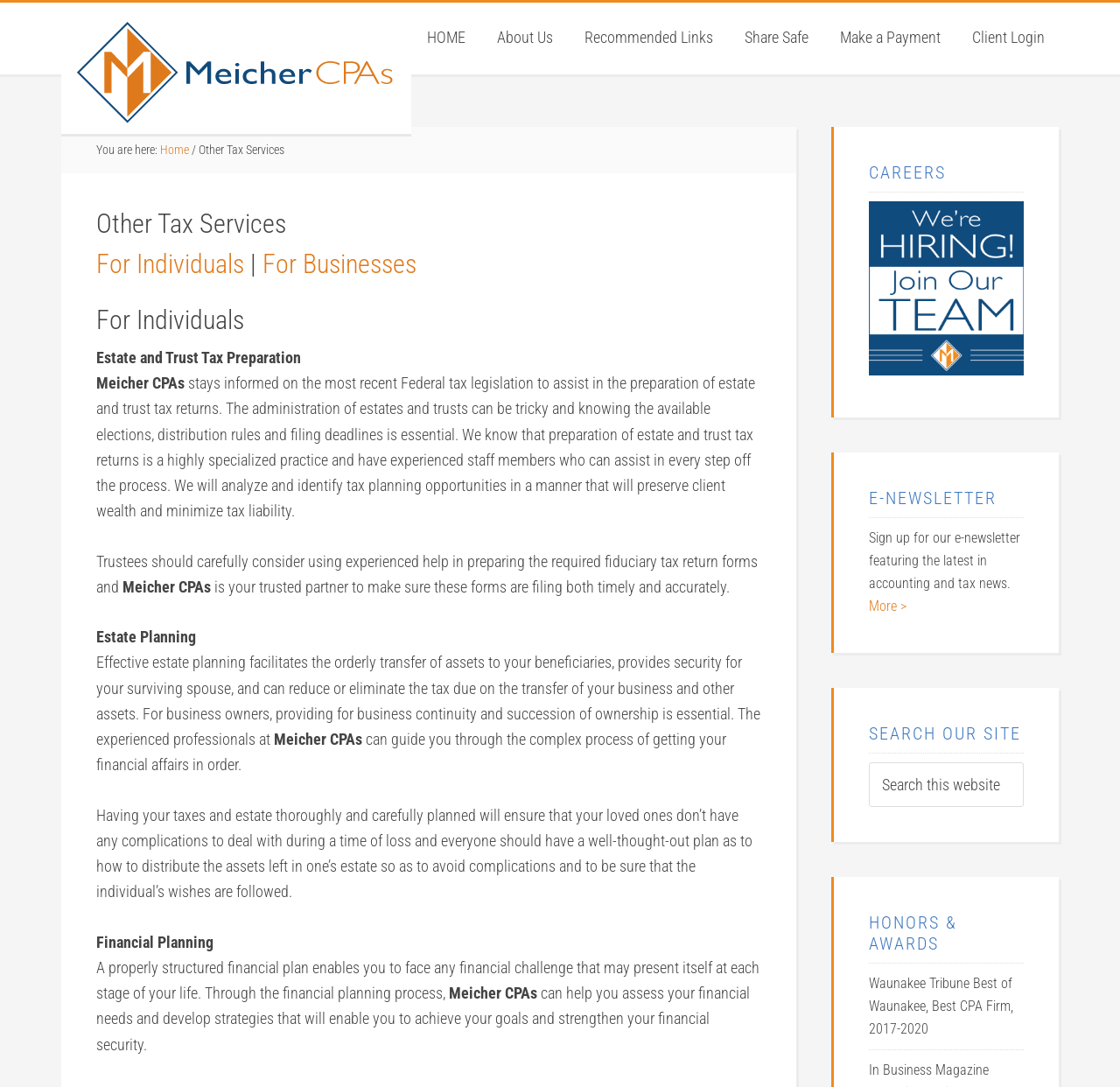Predict the bounding box of the UI element based on this description: "Home".

[0.143, 0.131, 0.169, 0.144]